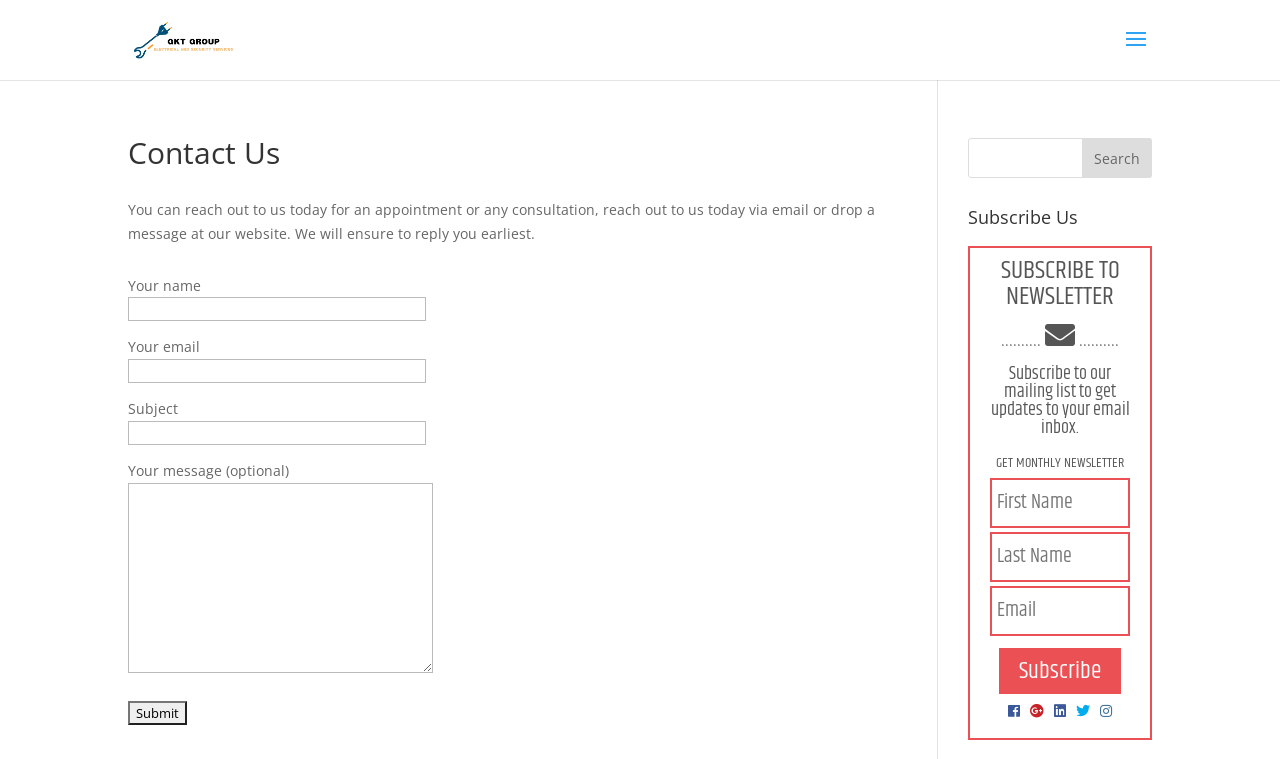How many textboxes are there on this webpage? Observe the screenshot and provide a one-word or short phrase answer.

7